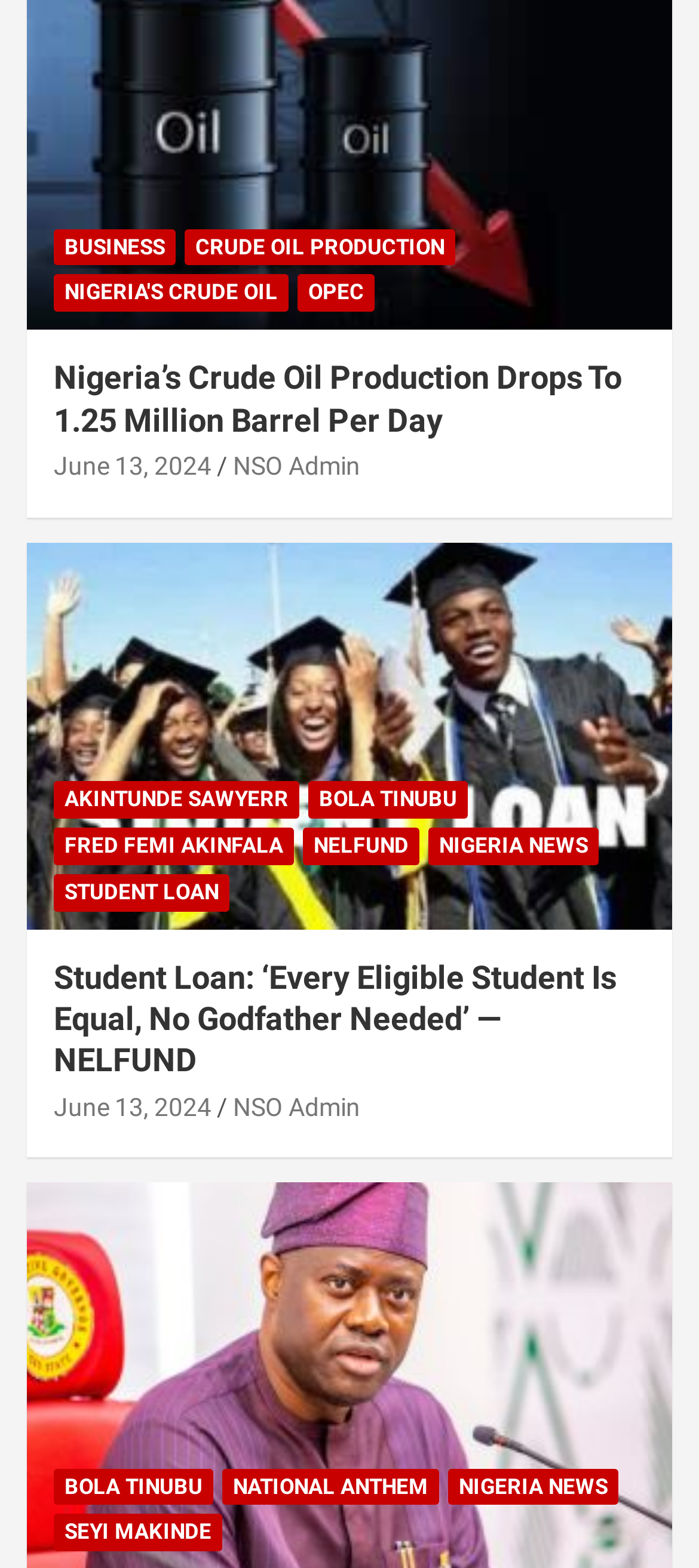What is the topic of the first news article?
Please craft a detailed and exhaustive response to the question.

The first news article is identified by the heading element 'Nigeria’s Crude Oil Production Drops To 1.25 Million Barrel Per Day' and the link element 'Nigeria’s Crude Oil Production Drops To 1.25 Million Barrel Per Day' with bounding box coordinates [0.077, 0.228, 0.923, 0.281] and [0.077, 0.229, 0.89, 0.279] respectively. The topic of this news article is Nigeria's Crude Oil Production.